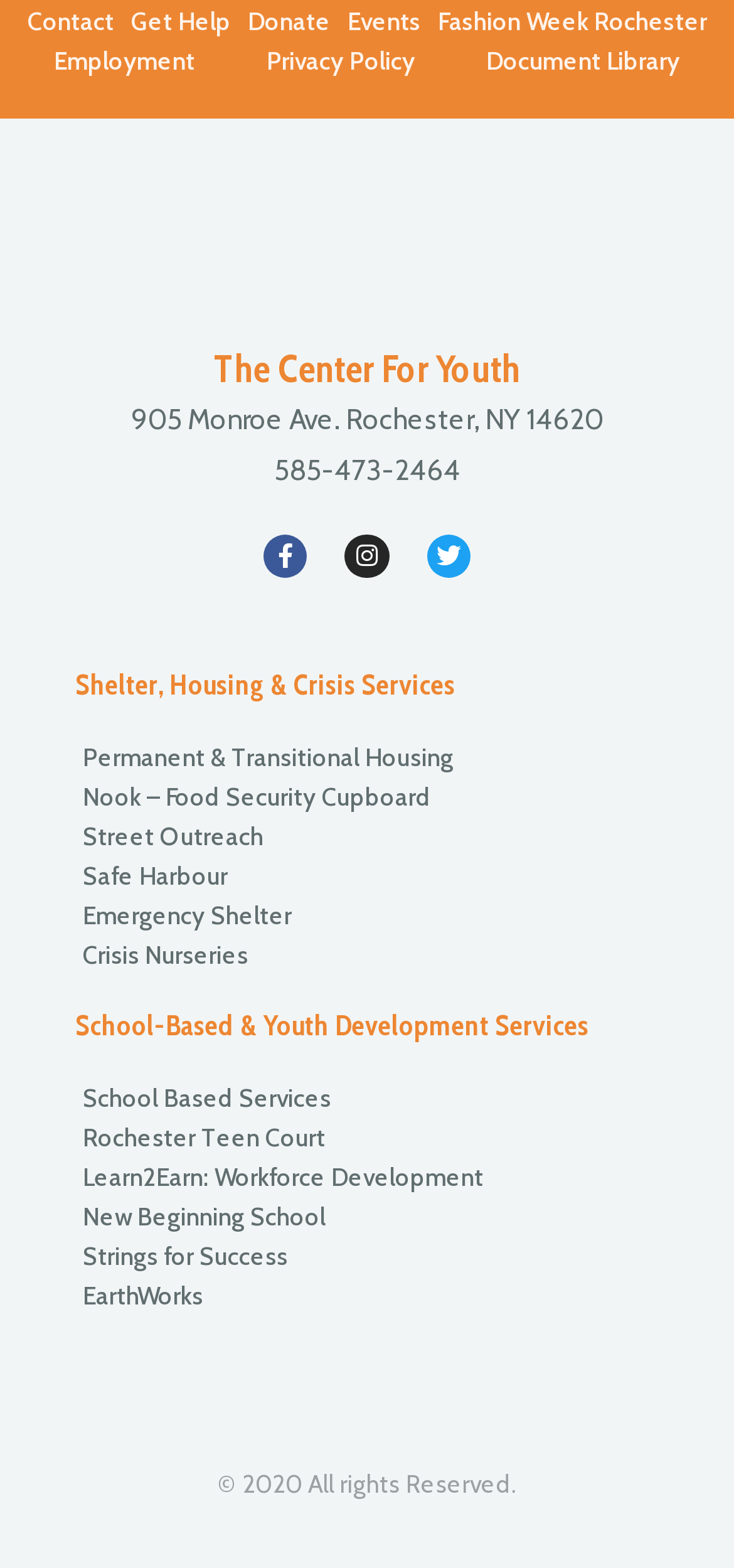Please provide a brief answer to the question using only one word or phrase: 
What is the phone number of The Center For Youth?

585-473-2464